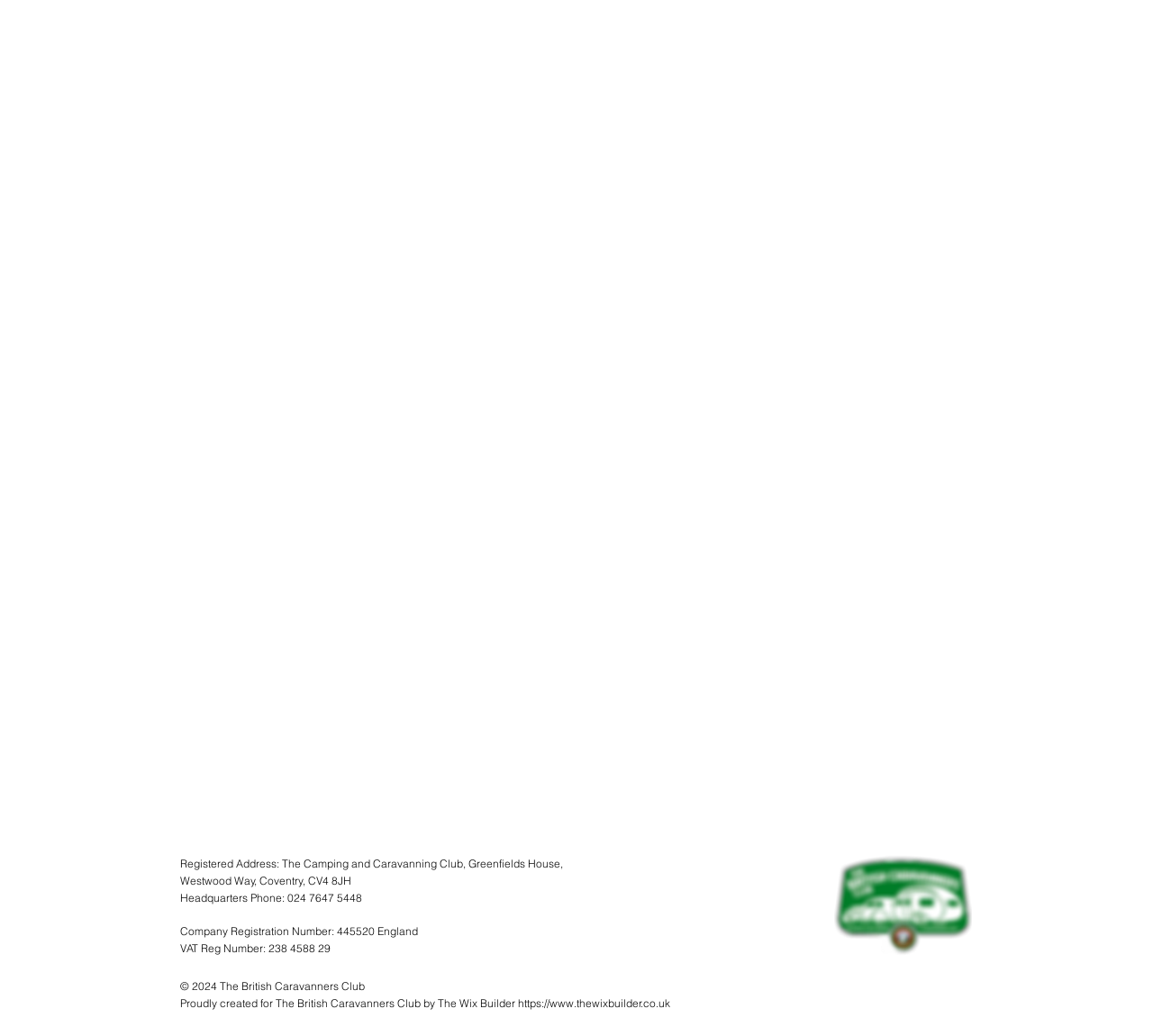What is the registered address of The Camping and Caravanning Club?
Please use the visual content to give a single word or phrase answer.

The Camping and Caravanning Club, Greenfields House, Westwood Way, Coventry, CV4 8JH